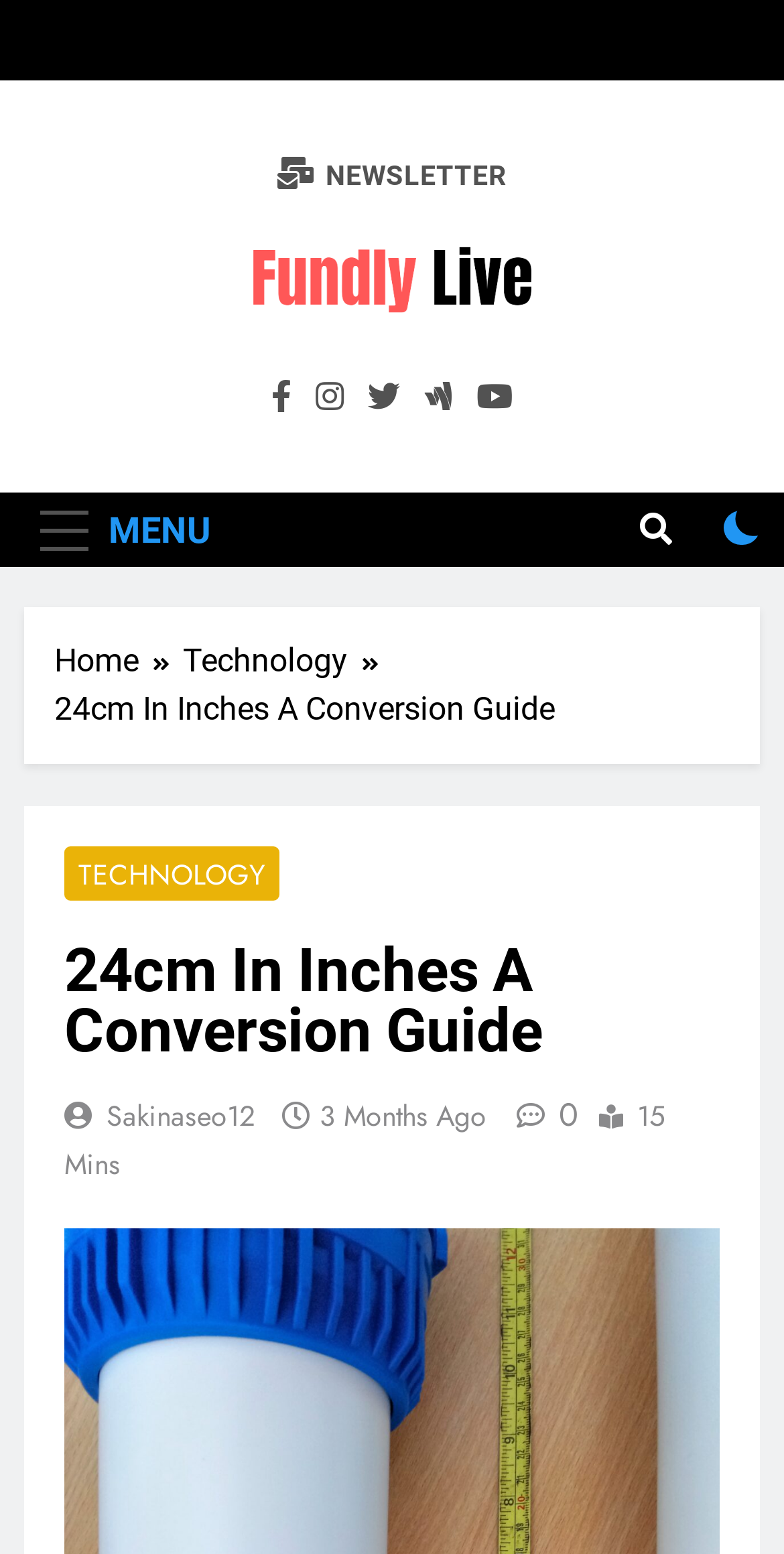Locate the bounding box of the UI element defined by this description: "Menu". The coordinates should be given as four float numbers between 0 and 1, formatted as [left, top, right, bottom].

[0.031, 0.318, 0.29, 0.365]